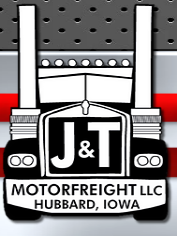What is the distinctive feature of the truck in the logo?
Please answer the question as detailed as possible.

The distinctive feature of the truck in the logo can be identified by analyzing the caption, which describes the stylized representation of a truck characterized by its distinctive grille and high exhaust stacks.